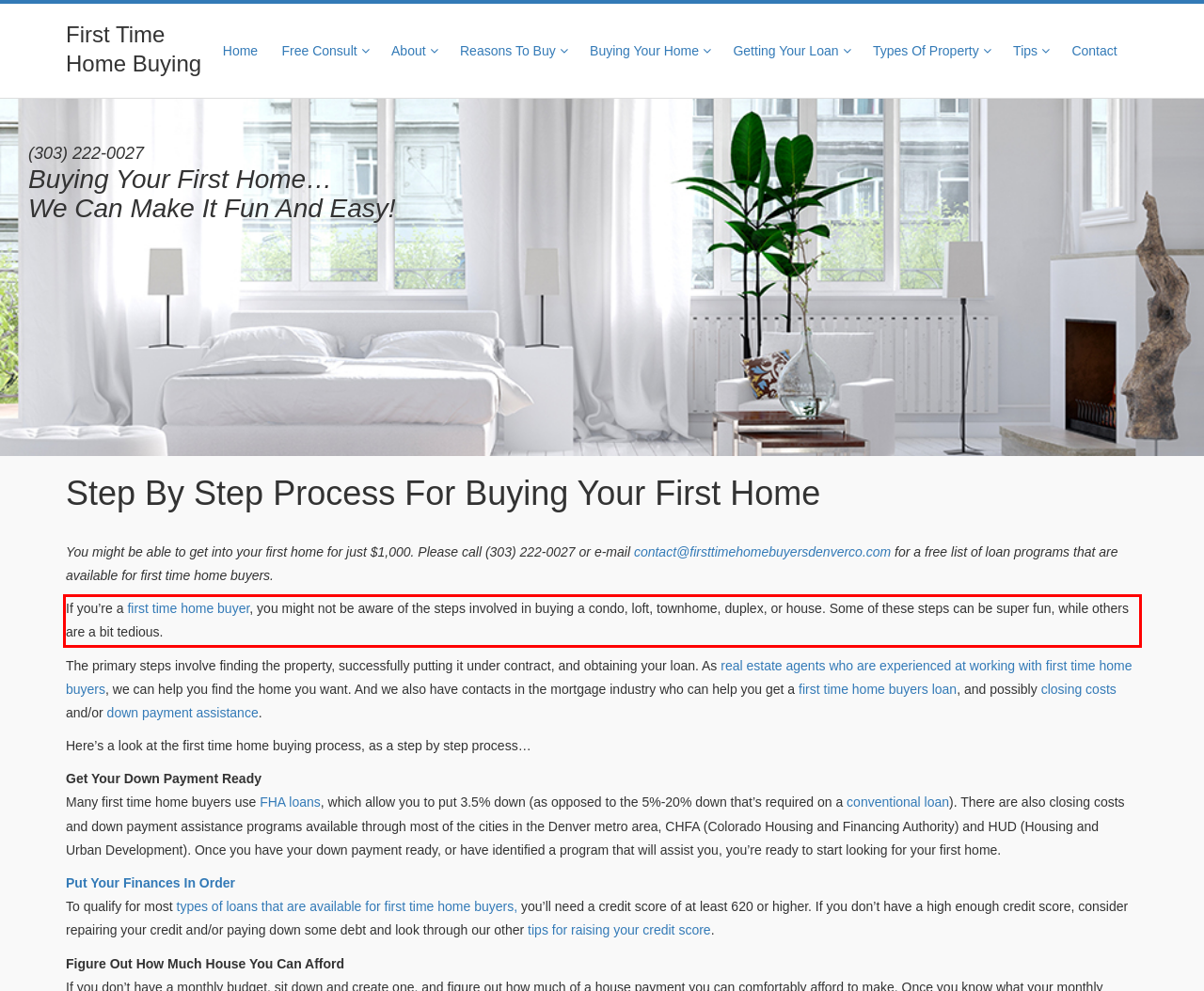Given a screenshot of a webpage containing a red bounding box, perform OCR on the text within this red bounding box and provide the text content.

If you’re a first time home buyer, you might not be aware of the steps involved in buying a condo, loft, townhome, duplex, or house. Some of these steps can be super fun, while others are a bit tedious.